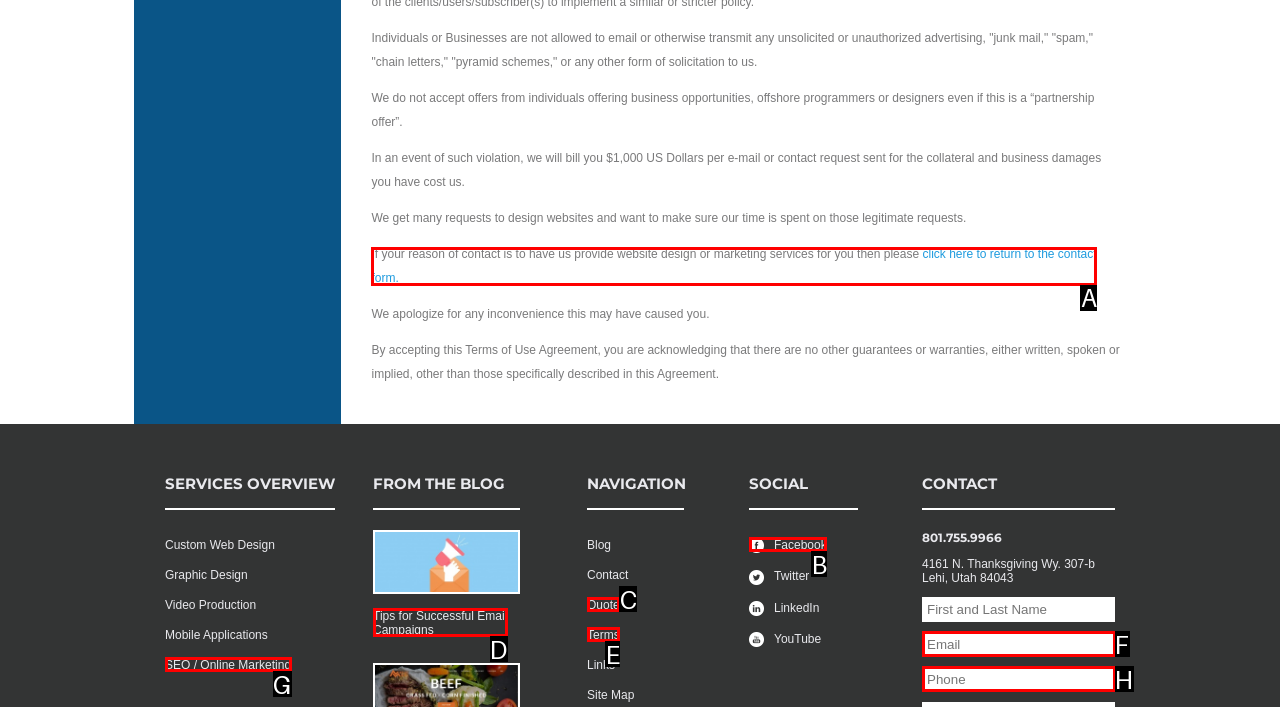Identify the HTML element that corresponds to the description: Facebook Provide the letter of the correct option directly.

B